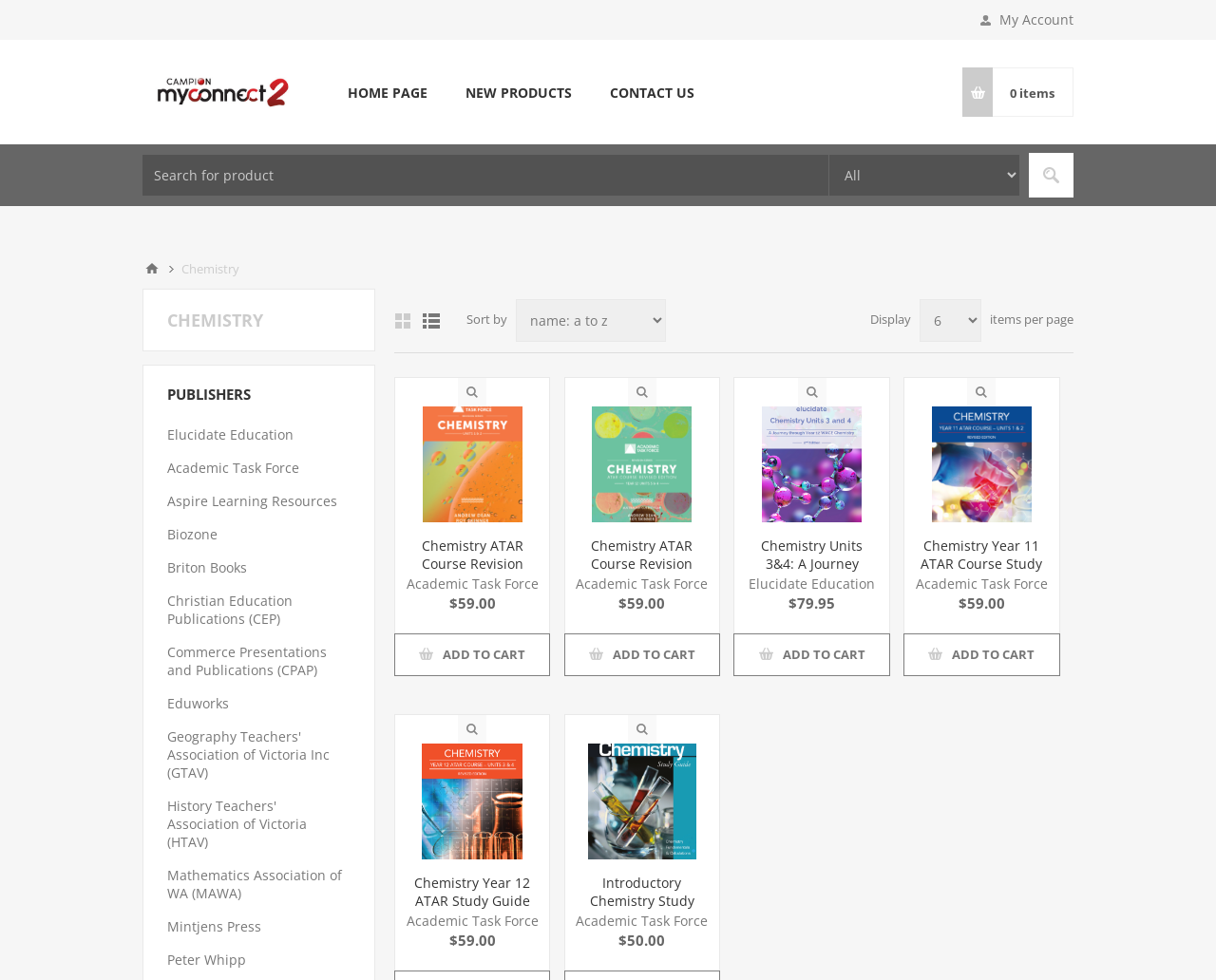Please determine the bounding box coordinates of the element to click on in order to accomplish the following task: "Click on Chemistry ATAR Course Revision Series Units 1 and 2". Ensure the coordinates are four float numbers ranging from 0 to 1, i.e., [left, top, right, bottom].

[0.325, 0.415, 0.452, 0.533]